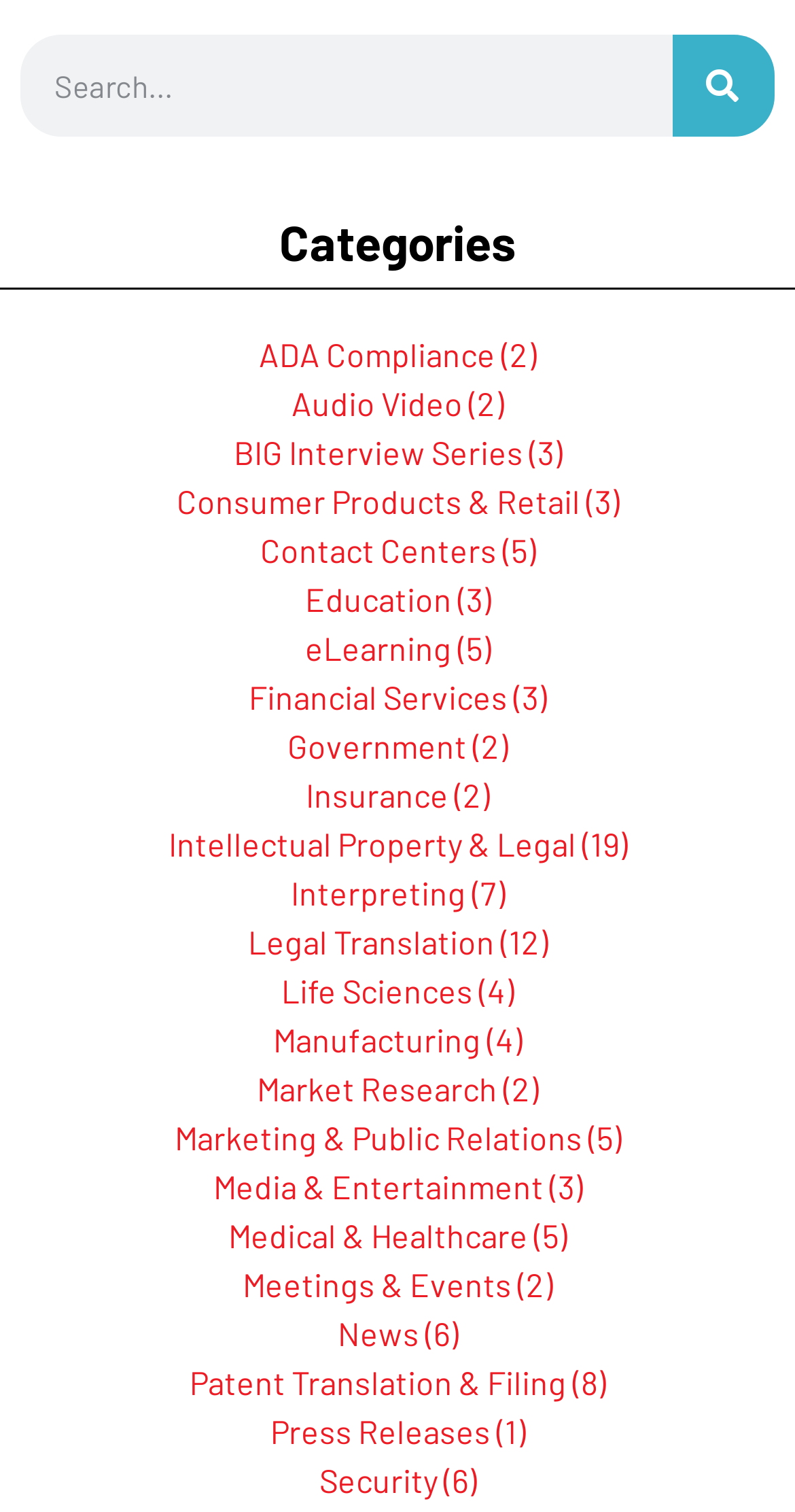Given the element description, predict the bounding box coordinates in the format (top-left x, top-left y, bottom-right x, bottom-right y), using floating point numbers between 0 and 1: Shopping

None